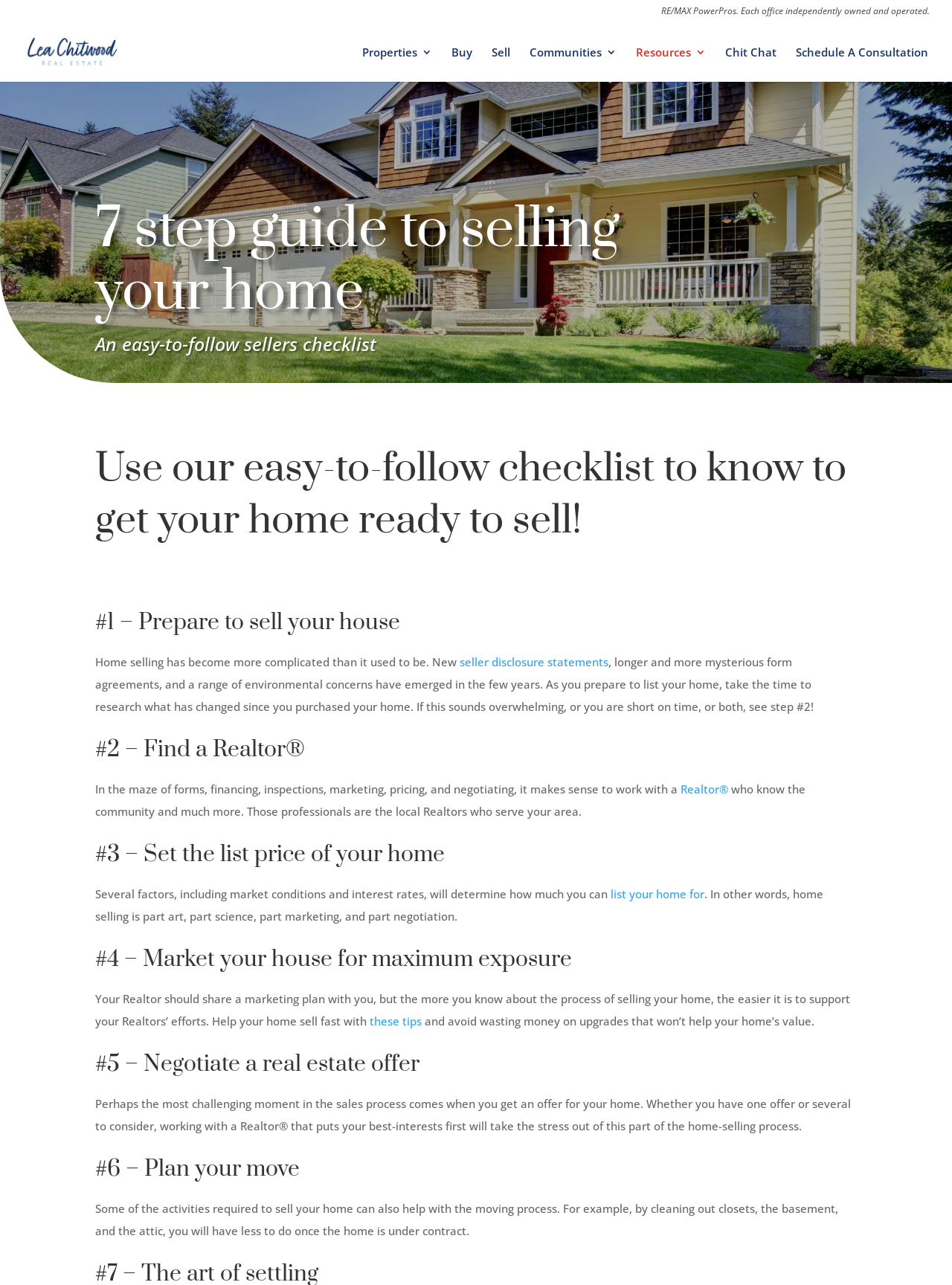Determine the bounding box coordinates of the clickable region to execute the instruction: "Click on the 'these tips' link". The coordinates should be four float numbers between 0 and 1, denoted as [left, top, right, bottom].

[0.388, 0.789, 0.443, 0.8]